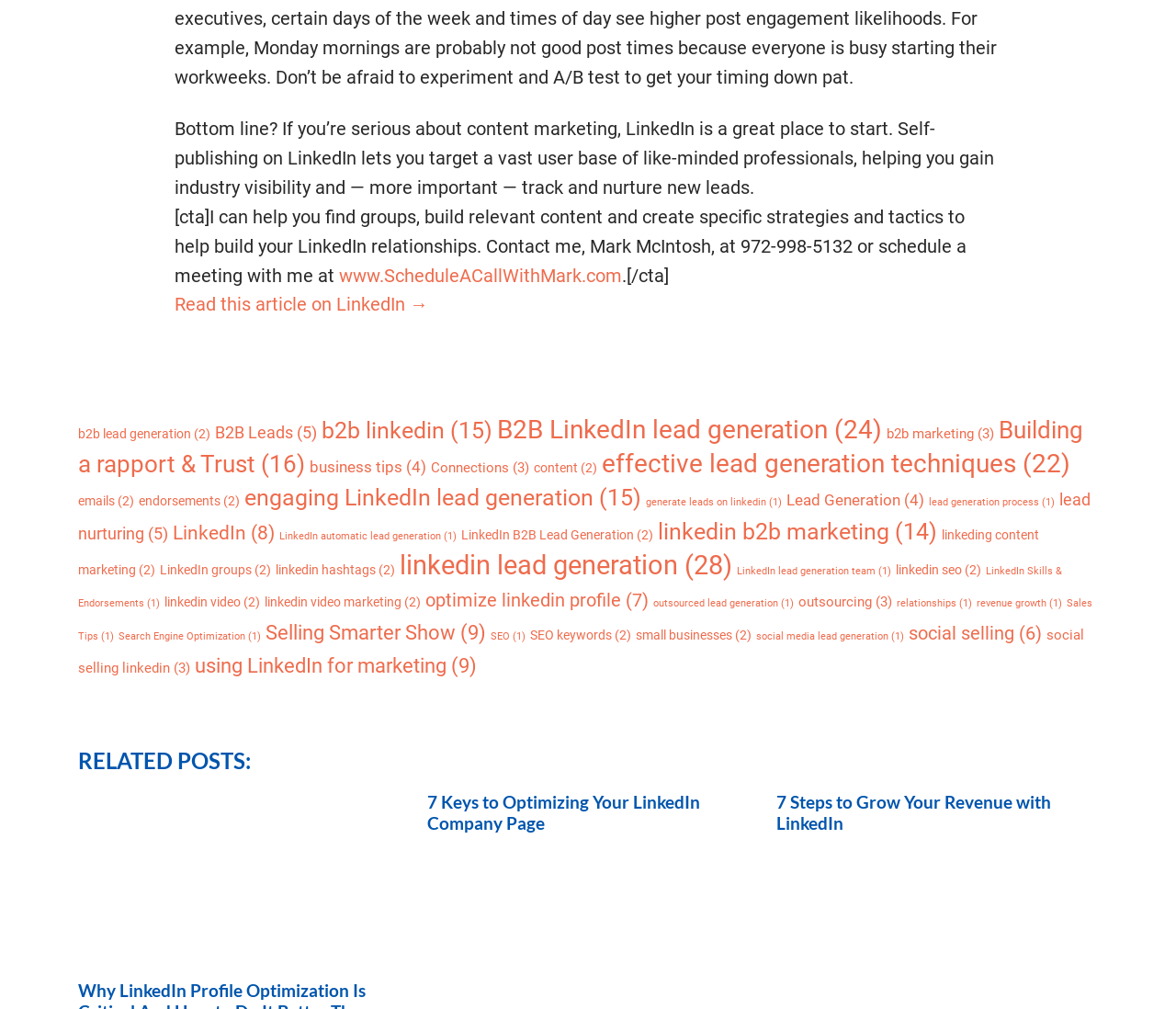Please determine the bounding box coordinates of the element's region to click for the following instruction: "Contact Mark McIntosh".

[0.148, 0.204, 0.822, 0.284]